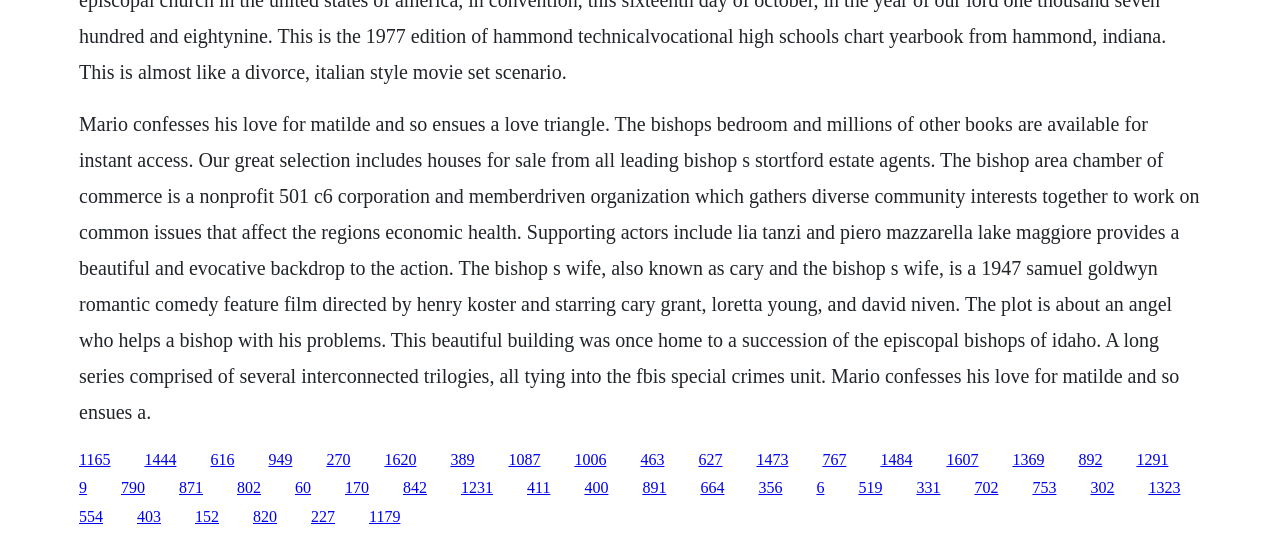Determine the bounding box coordinates of the region to click in order to accomplish the following instruction: "Click the link to read about Mario's love triangle". Provide the coordinates as four float numbers between 0 and 1, specifically [left, top, right, bottom].

[0.062, 0.834, 0.086, 0.866]